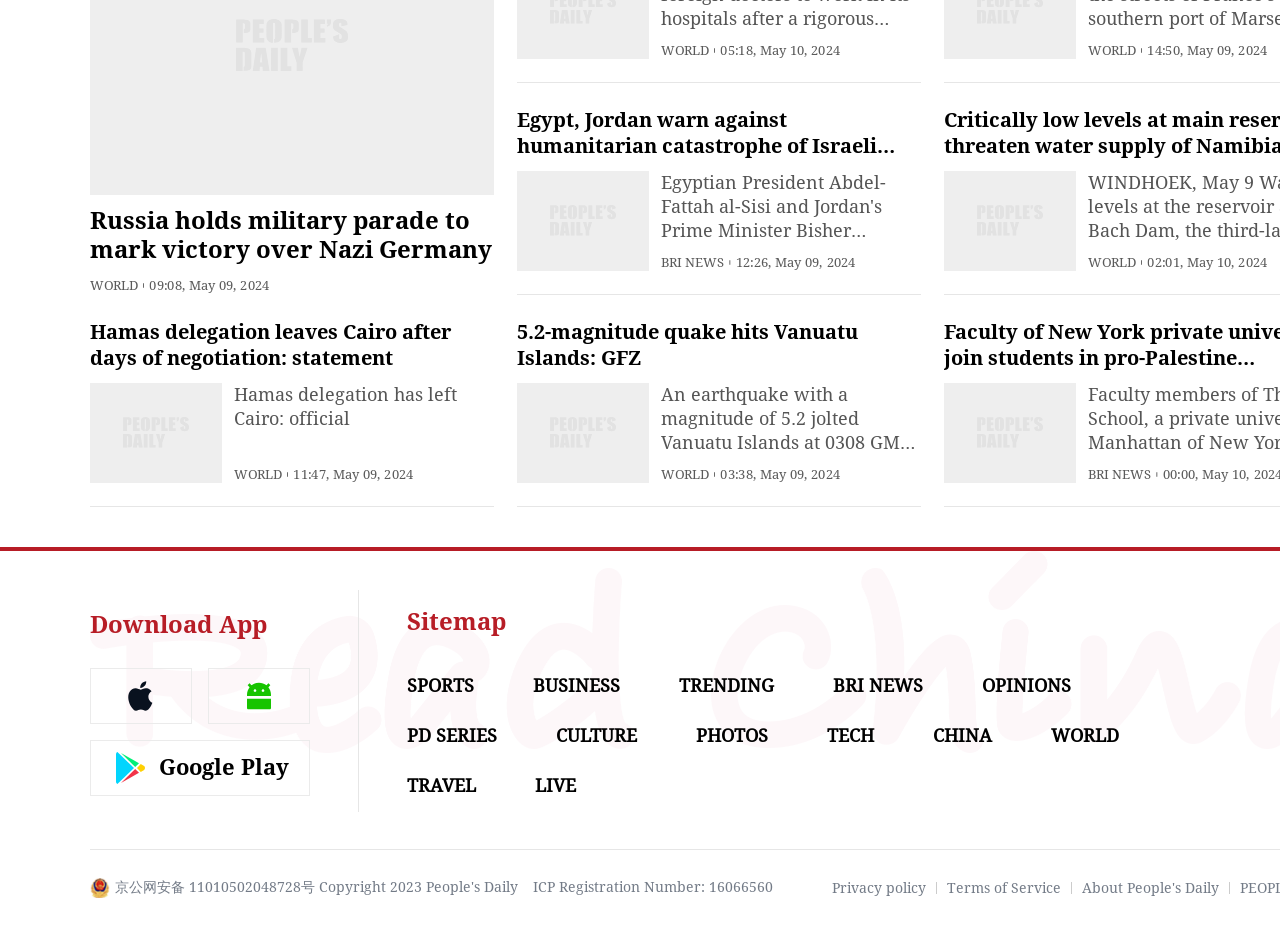Find the bounding box coordinates of the area that needs to be clicked in order to achieve the following instruction: "Read opinions". The coordinates should be specified as four float numbers between 0 and 1, i.e., [left, top, right, bottom].

[0.767, 0.726, 0.837, 0.748]